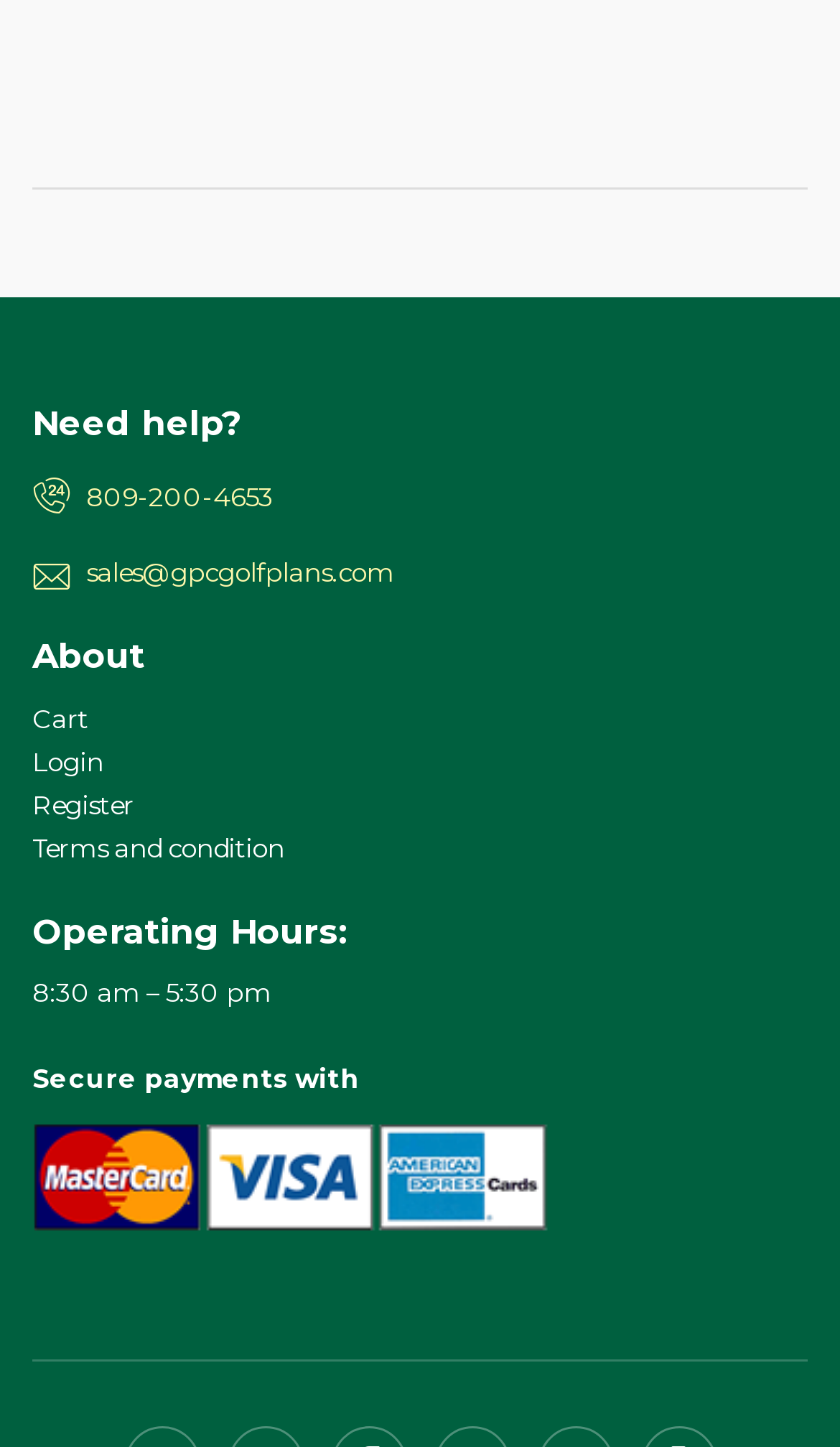What type of image is displayed? Observe the screenshot and provide a one-word or short phrase answer.

Secure payments image